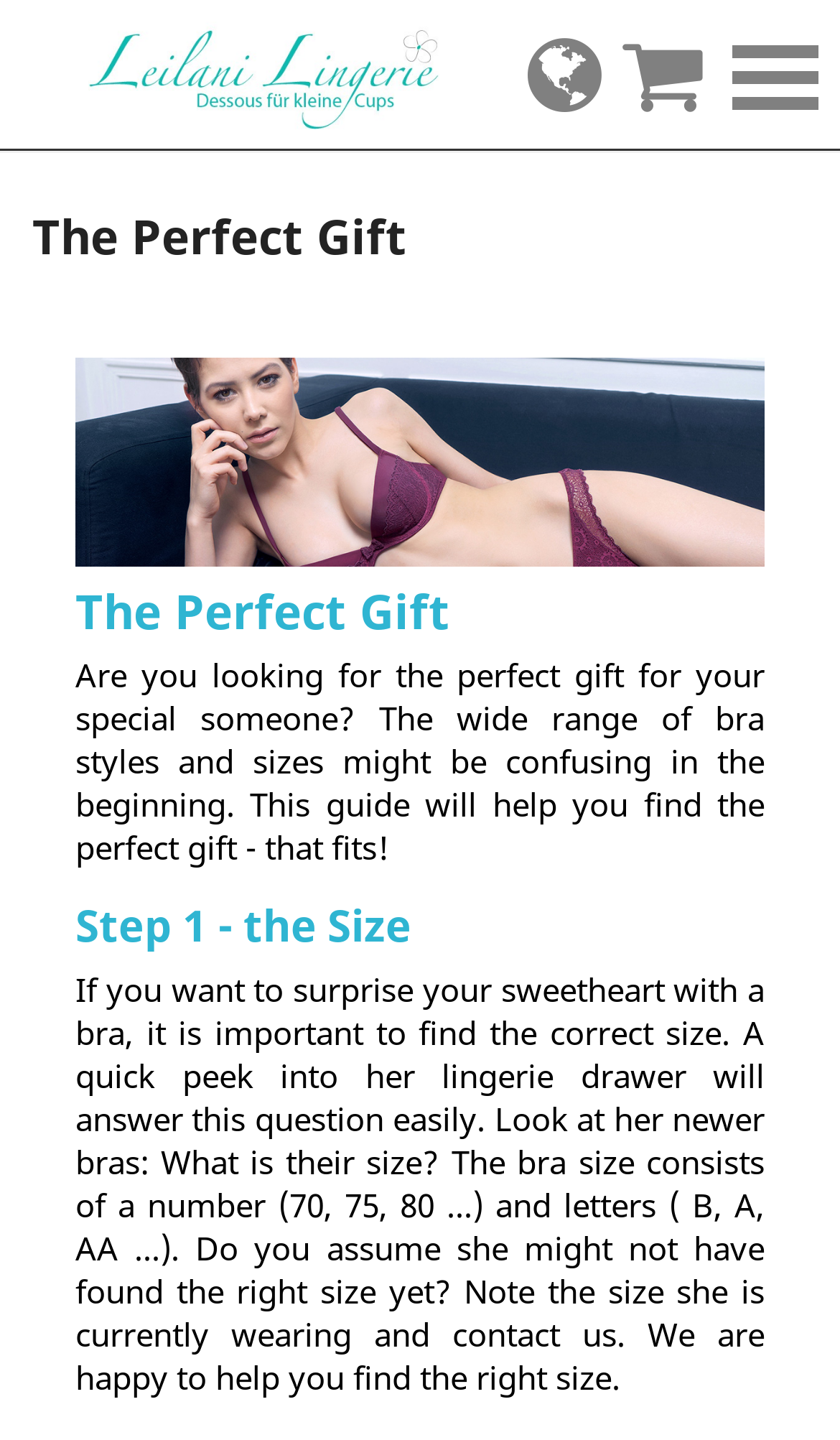Locate the primary heading on the webpage and return its text.

The Perfect Gift